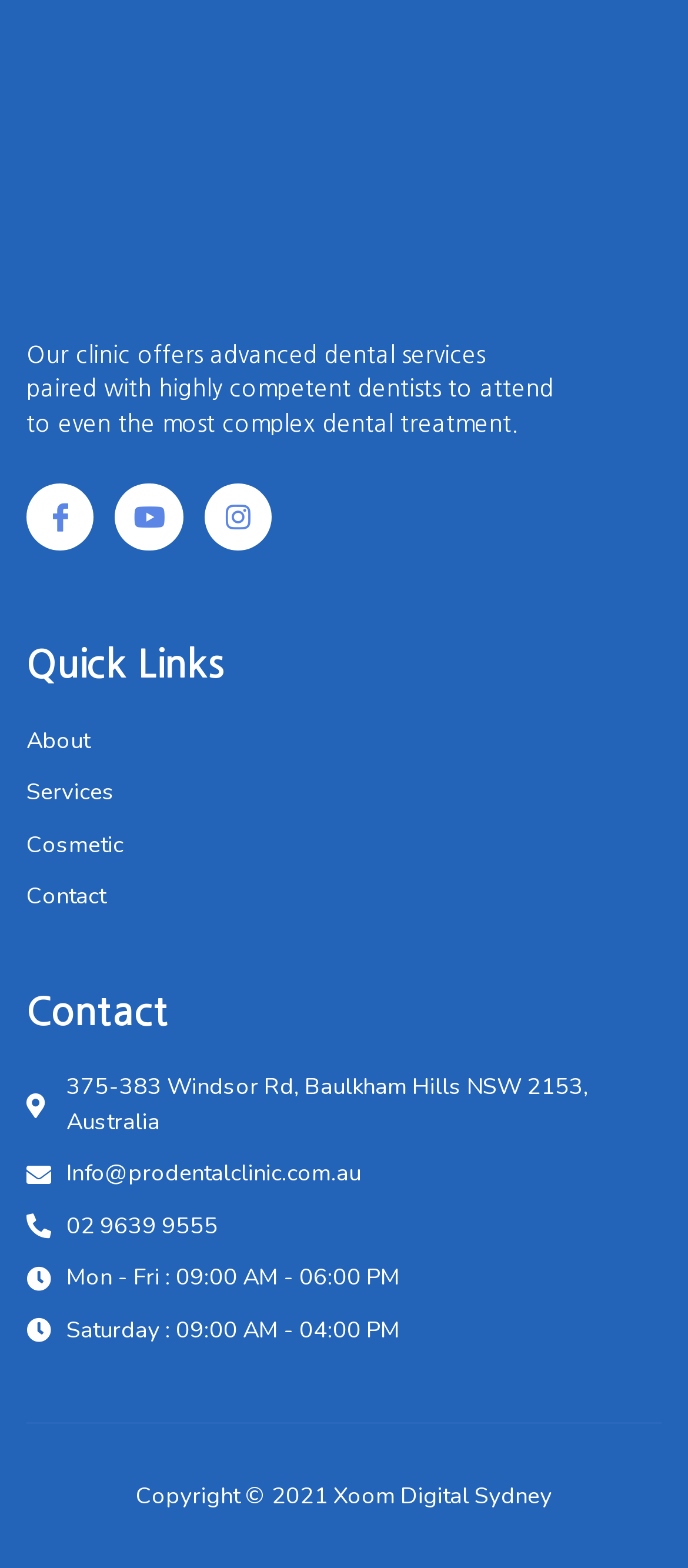Locate the bounding box coordinates of the element that needs to be clicked to carry out the instruction: "View Instagram profile". The coordinates should be given as four float numbers ranging from 0 to 1, i.e., [left, top, right, bottom].

[0.297, 0.308, 0.395, 0.351]